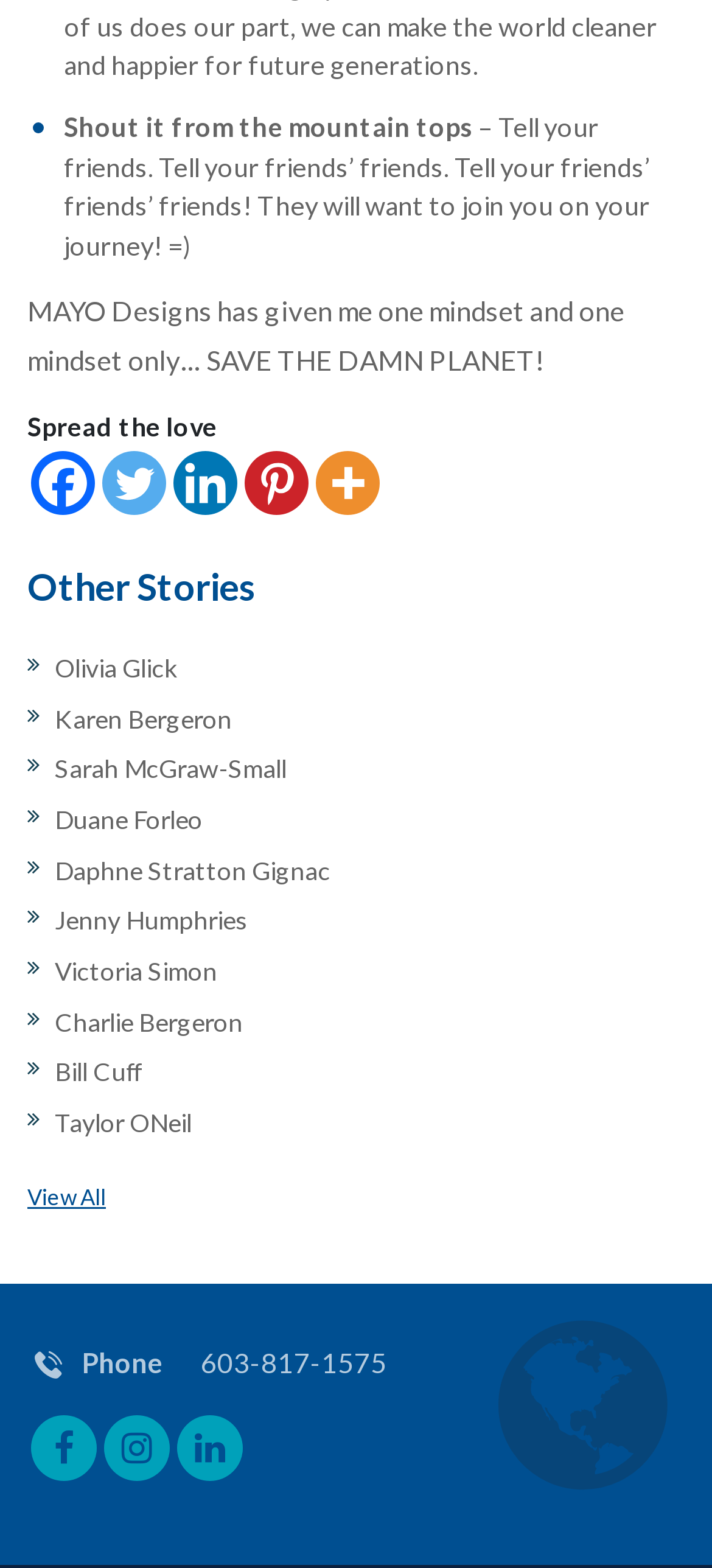How many other stories are listed?
Provide a thorough and detailed answer to the question.

I counted the number of links under the 'Other Stories' heading, which are 'Olivia Glick', 'Karen Bergeron', 'Sarah McGraw-Small', 'Duane Forleo', 'Daphne Stratton Gignac', 'Jenny Humphries', 'Victoria Simon', 'Charlie Bergeron', 'Bill Cuff', and 'Taylor ONeil'.